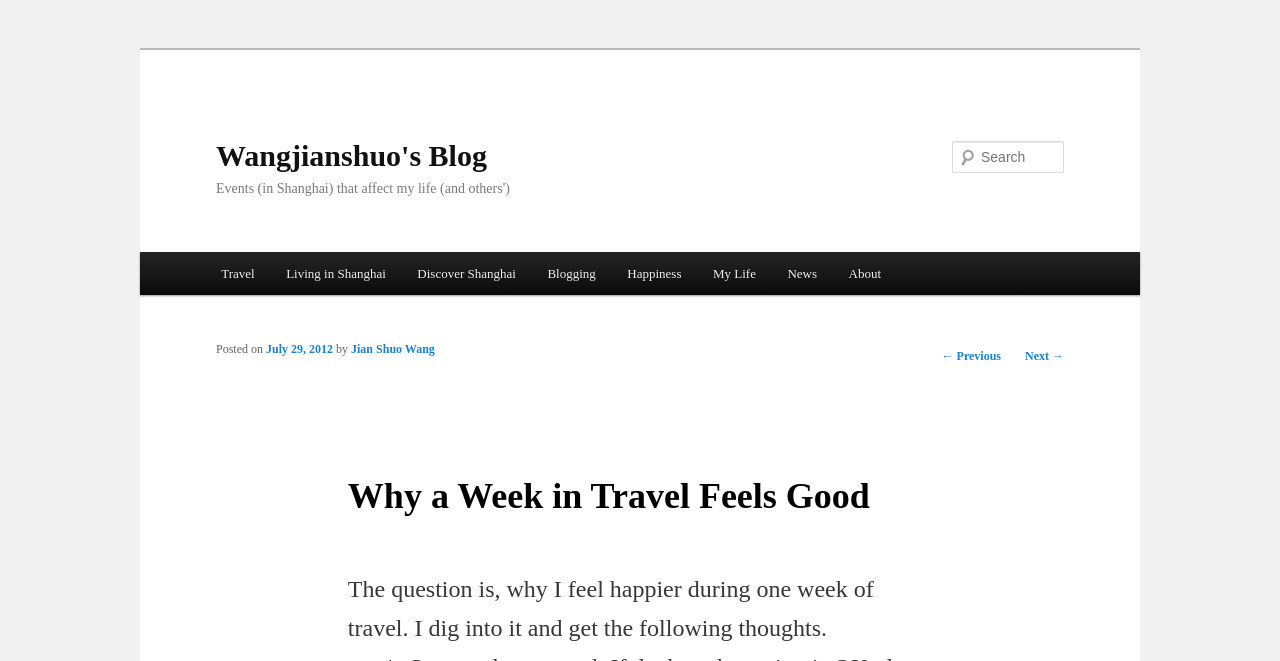Locate the bounding box coordinates of the area to click to fulfill this instruction: "View the post details". The bounding box should be presented as four float numbers between 0 and 1, in the order [left, top, right, bottom].

[0.272, 0.691, 0.728, 0.803]